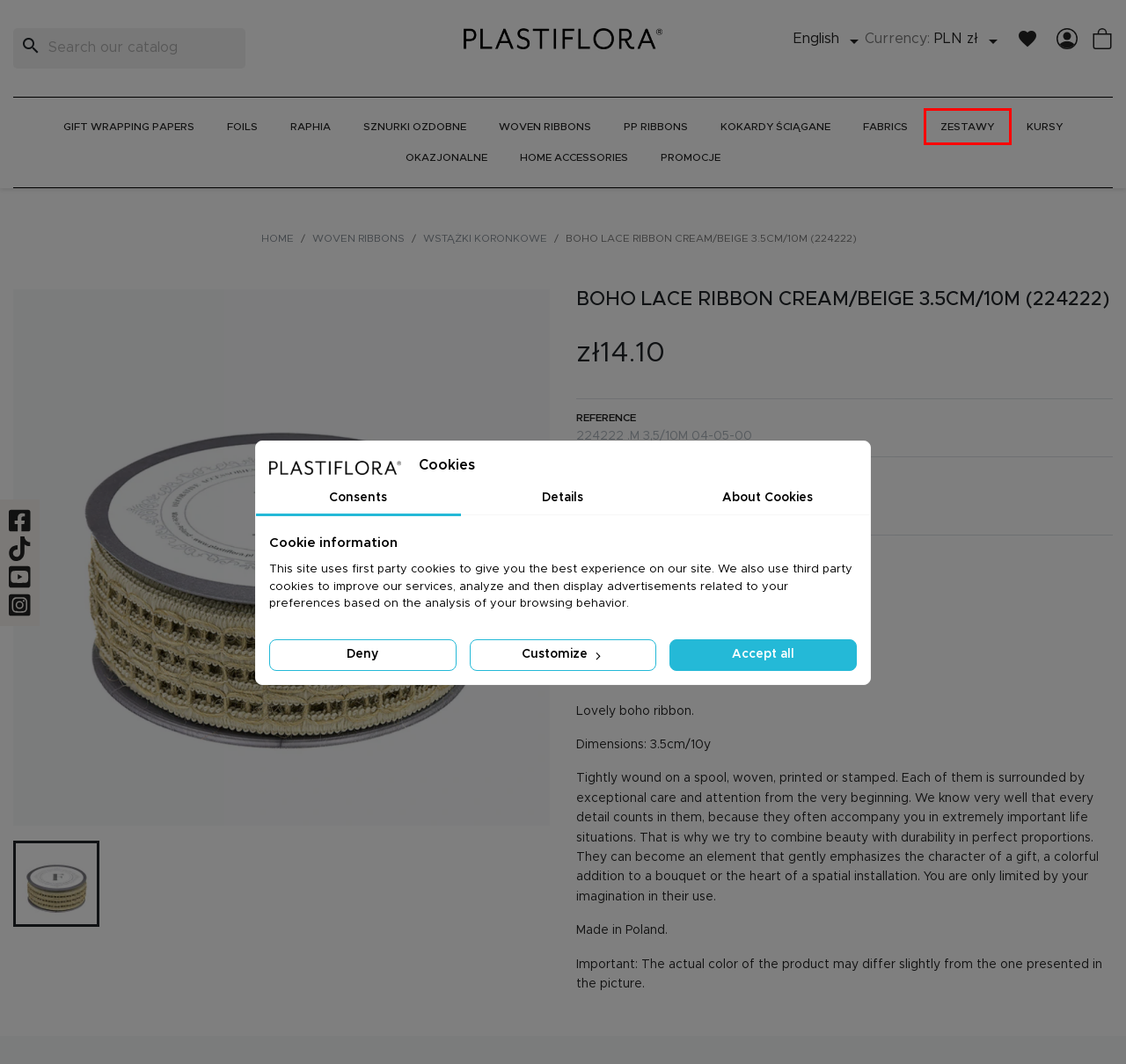You are given a screenshot of a webpage within which there is a red rectangle bounding box. Please choose the best webpage description that matches the new webpage after clicking the selected element in the bounding box. Here are the options:
A. Okazjonalne
B. Home accessories
C. Promocje
D. Woven ribbons
E. Sznurki ozdobne
F. Zestawy
G. Wstążki koronkowe
H. Kokardy ściągane

F